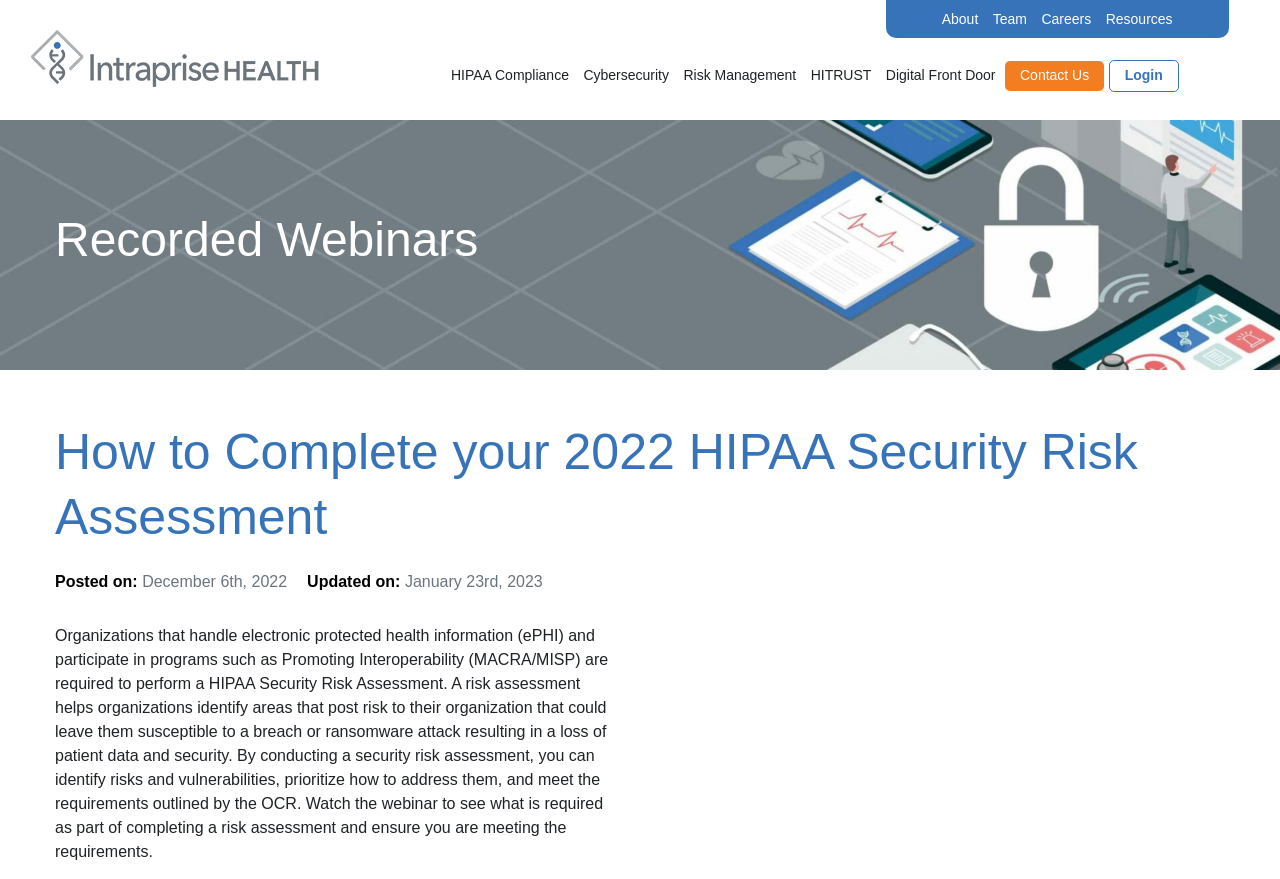Please identify the bounding box coordinates of the element's region that I should click in order to complete the following instruction: "Click on the 'Login' link". The bounding box coordinates consist of four float numbers between 0 and 1, i.e., [left, top, right, bottom].

[0.866, 0.068, 0.921, 0.105]